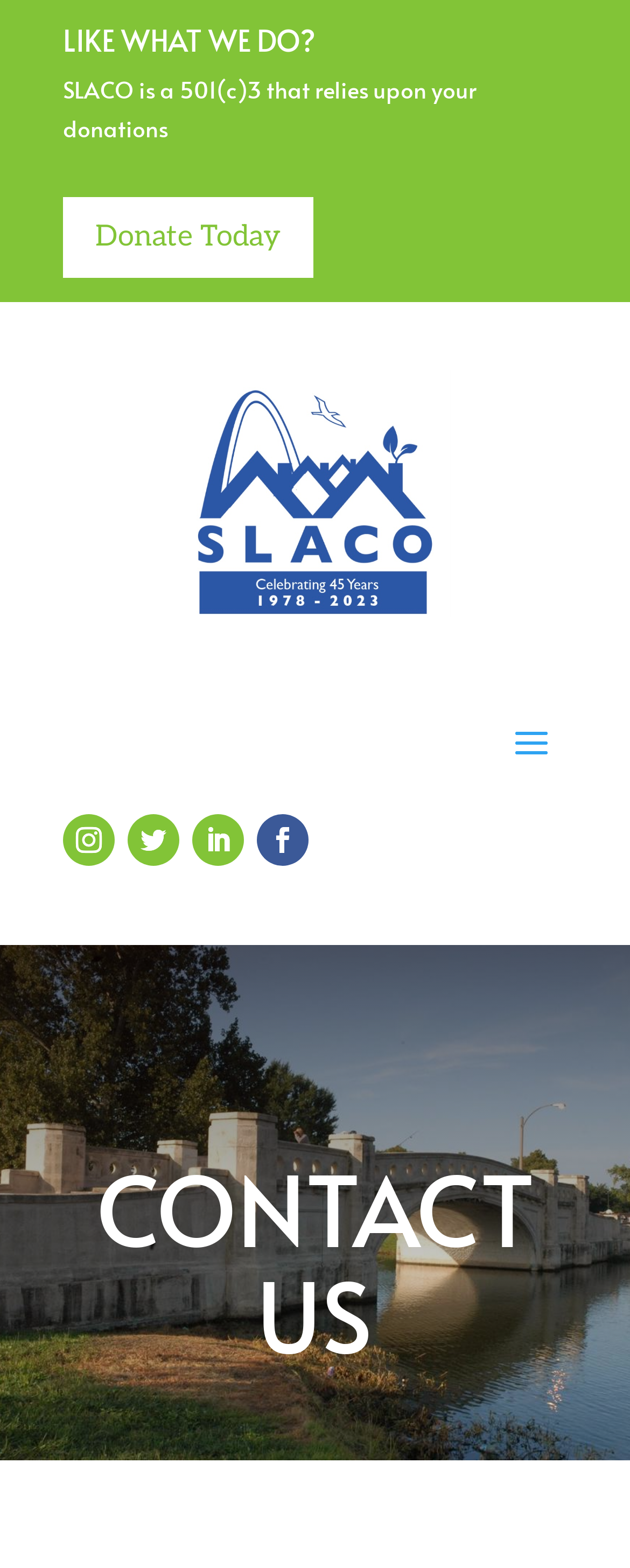Give a one-word or one-phrase response to the question:
What is the anniversary logo about?

45 Anniversary